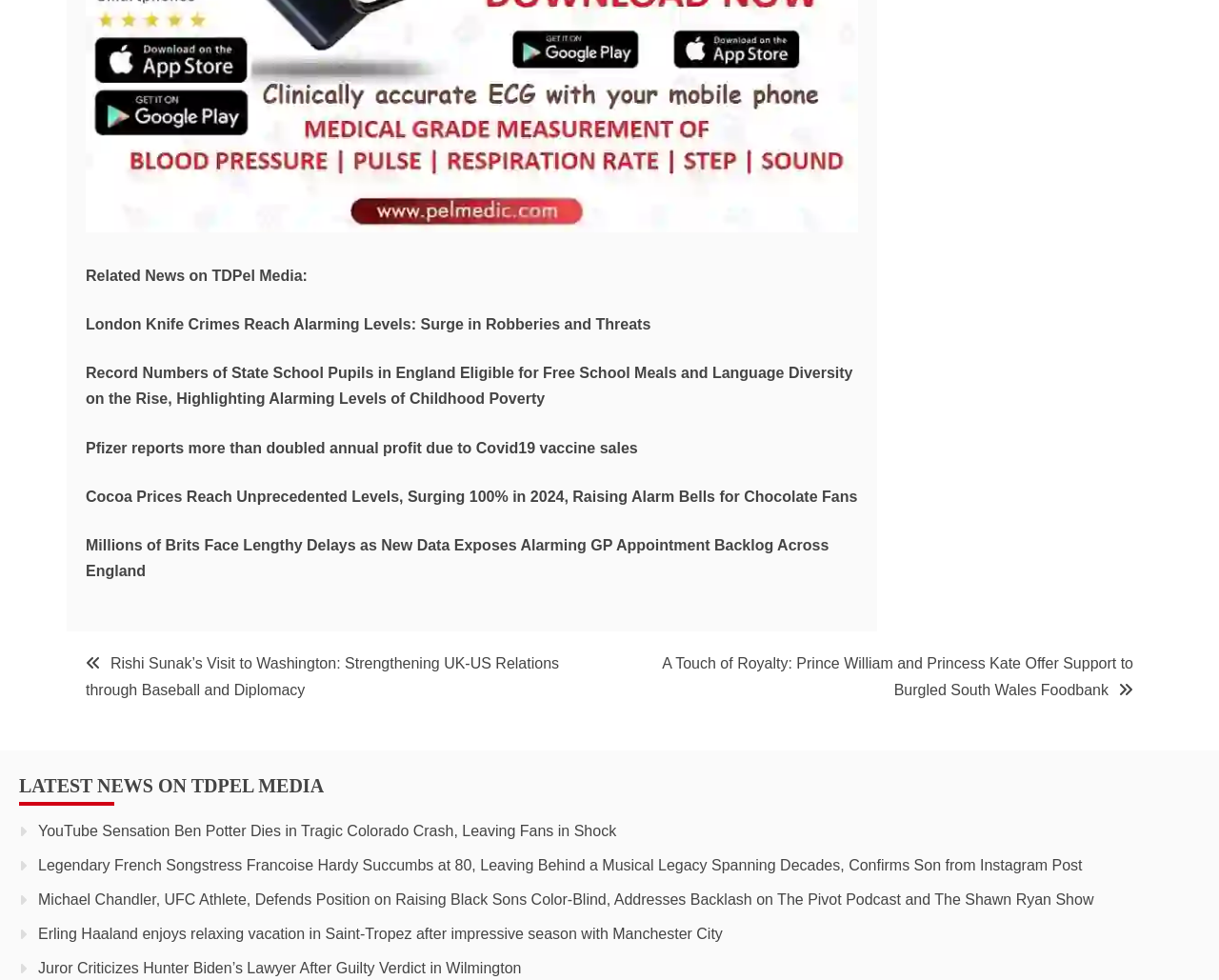Please identify the bounding box coordinates of the area that needs to be clicked to follow this instruction: "Read news about London Knife Crimes".

[0.07, 0.323, 0.534, 0.339]